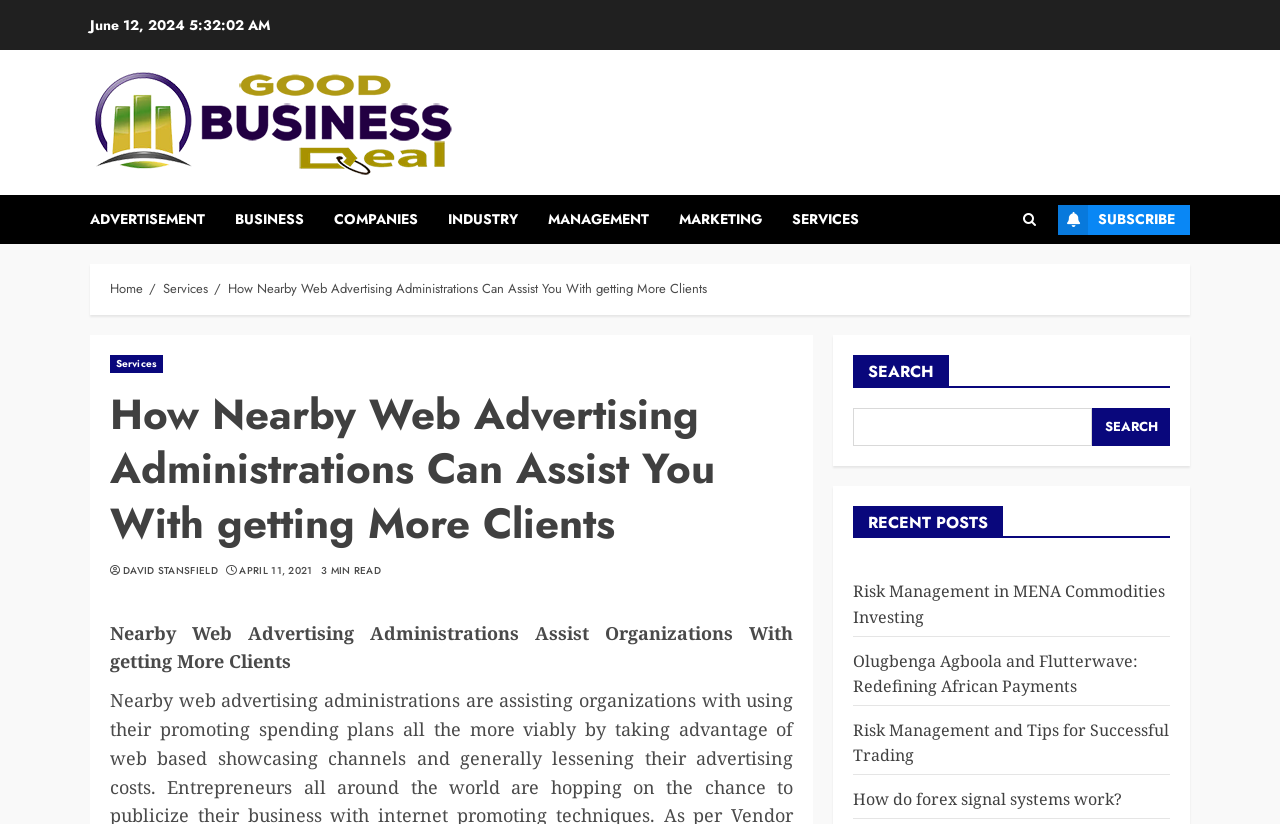Generate a comprehensive caption for the webpage you are viewing.

This webpage appears to be a blog or news article page. At the top, there is a date "June 12, 2024" and a link to "Good Business Deal" with an accompanying image. Below this, there are several links to different categories, including "ADVERTISEMENT", "BUSINESS", "COMPANIES", "INDUSTRY", "MANAGEMENT", "MARKETING", and "SERVICES". 

To the right of these links, there is a subscribe button and a search bar with a search button. Above the search bar, there is a navigation menu with breadcrumbs, showing the current page's location in the website's hierarchy. The current page is "How Nearby Web Advertising Administrations Can Assist You With getting More Clients".

The main content of the page is an article with the same title as the webpage. The article has a heading and a subheading, "Nearby Web Advertising Administrations Assist Organizations With getting More Clients". The article also displays the author's name, "DAVID STANSFIELD", and the date "APRIL 11, 2021", as well as an estimated reading time of "3 MIN READ".

Below the article, there is a section titled "RECENT POSTS" with four links to other articles, including "Risk Management in MENA Commodities Investing", "Olugbenga Agboola and Flutterwave: Redefining African Payments", "Risk Management and Tips for Successful Trading", and "How do forex signal systems work?".